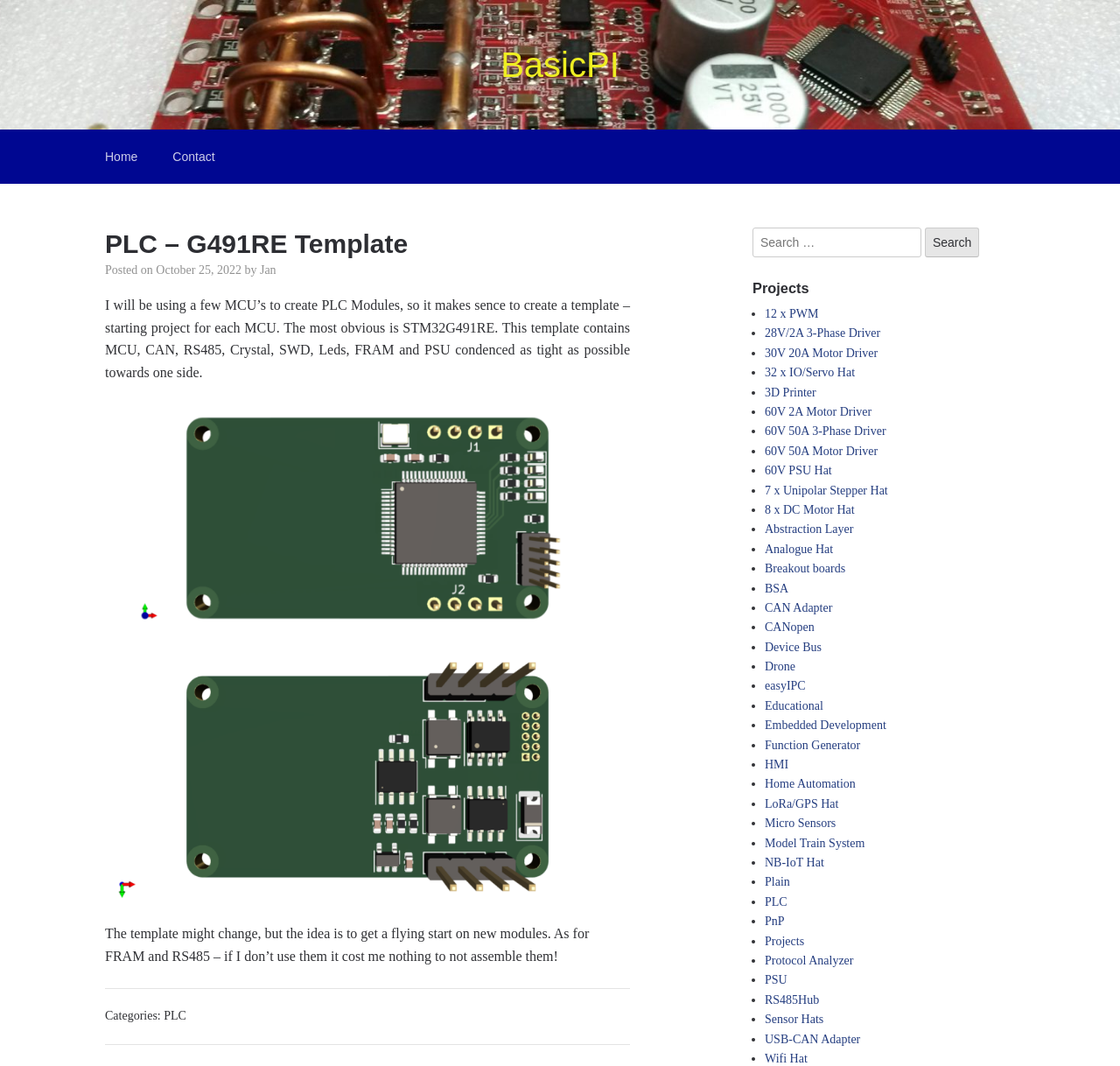Determine the main heading text of the webpage.

PLC – G491RE Template